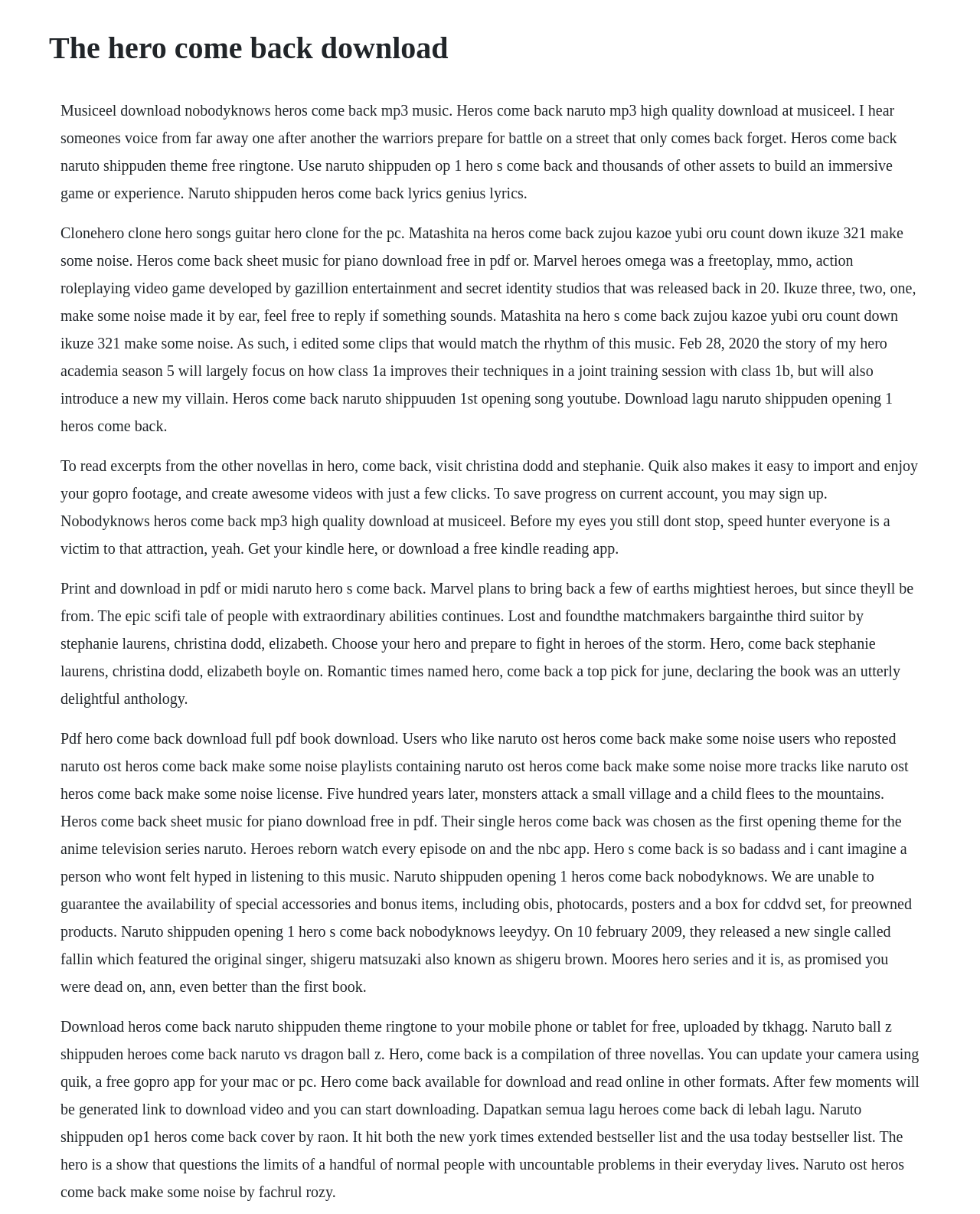Produce an elaborate caption capturing the essence of the webpage.

This webpage appears to be a collection of information and resources related to the theme "Hero Come Back". At the top, there is a heading with the same title, "The hero come back download". 

Below the heading, there are five blocks of text, each containing a large amount of information. The first block of text discusses music downloads, specifically the song "Heros Come Back" from the anime series Naruto, as well as other related music and ringtone downloads. 

The second block of text appears to be a mix of information about music, video games, and books. It mentions the song "Heros Come Back" again, as well as Marvel Heroes Omega, a free-to-play video game, and a book titled "Hero, Come Back", which is an anthology of novellas. 

The third block of text continues the discussion of music and books, mentioning the song "Heros Come Back" once more, as well as the book "Hero, Come Back" and its authors. It also mentions a video editing app called Quik. 

The fourth block of text is similar, discussing music, books, and video games. It mentions the song "Heros Come Back" again, as well as the book "Hero, Come Back" and its authors. It also mentions the video game Heroes of the Storm. 

The fifth and final block of text appears to be a collection of miscellaneous information, including links to download the song "Heros Come Back" as a ringtone, a mention of a TV show called Heroes Reborn, and a discussion of a book titled "Hero Come Back" available for download.